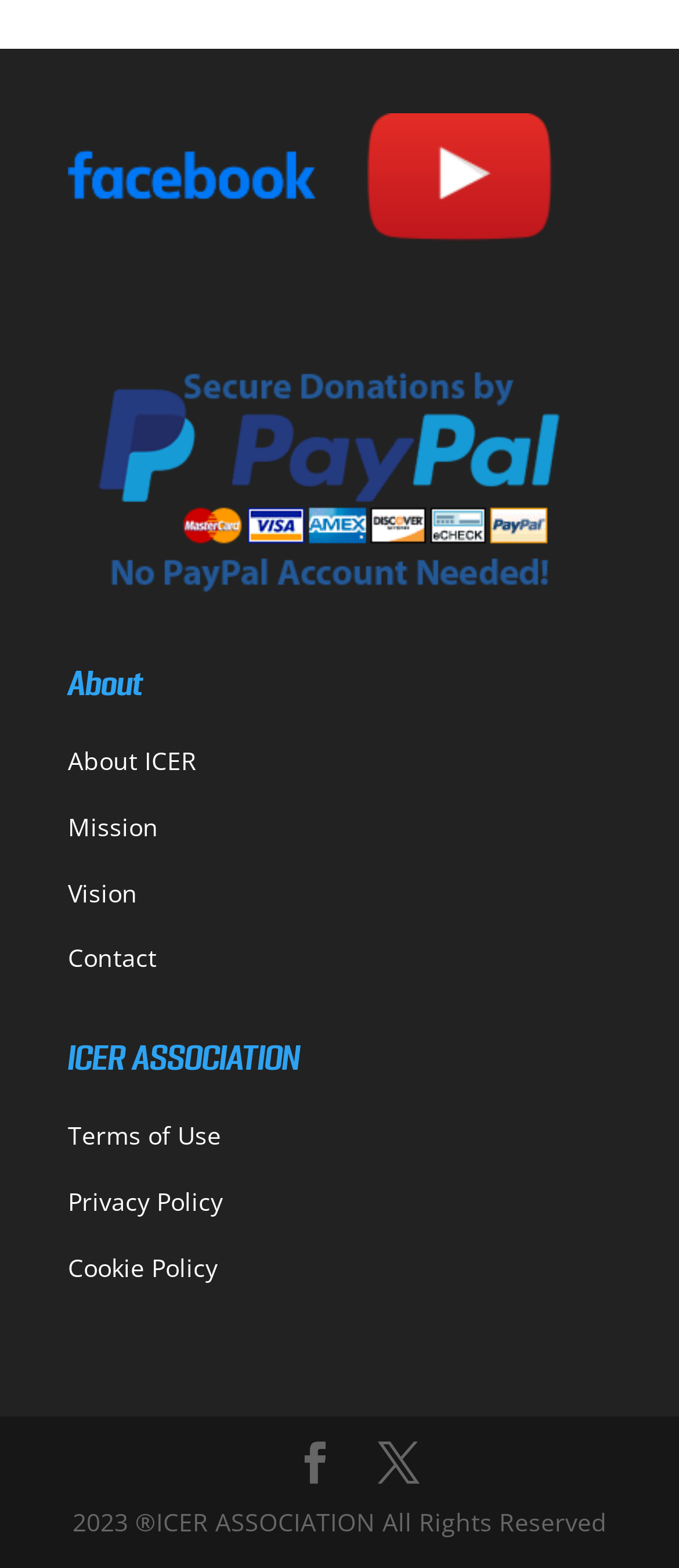Locate the bounding box of the UI element described by: "Vision" in the given webpage screenshot.

[0.1, 0.558, 0.203, 0.58]